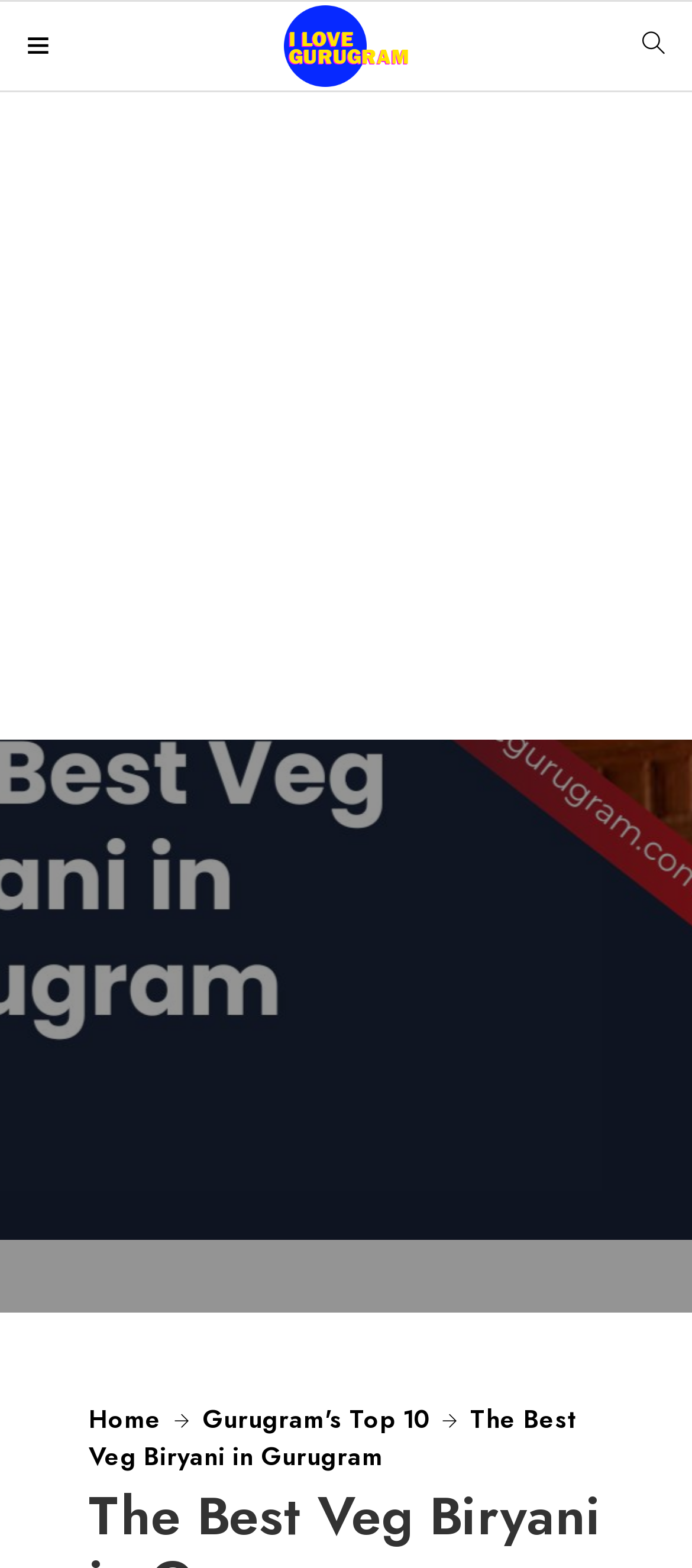Is there an advertisement on the webpage? Using the information from the screenshot, answer with a single word or phrase.

Yes